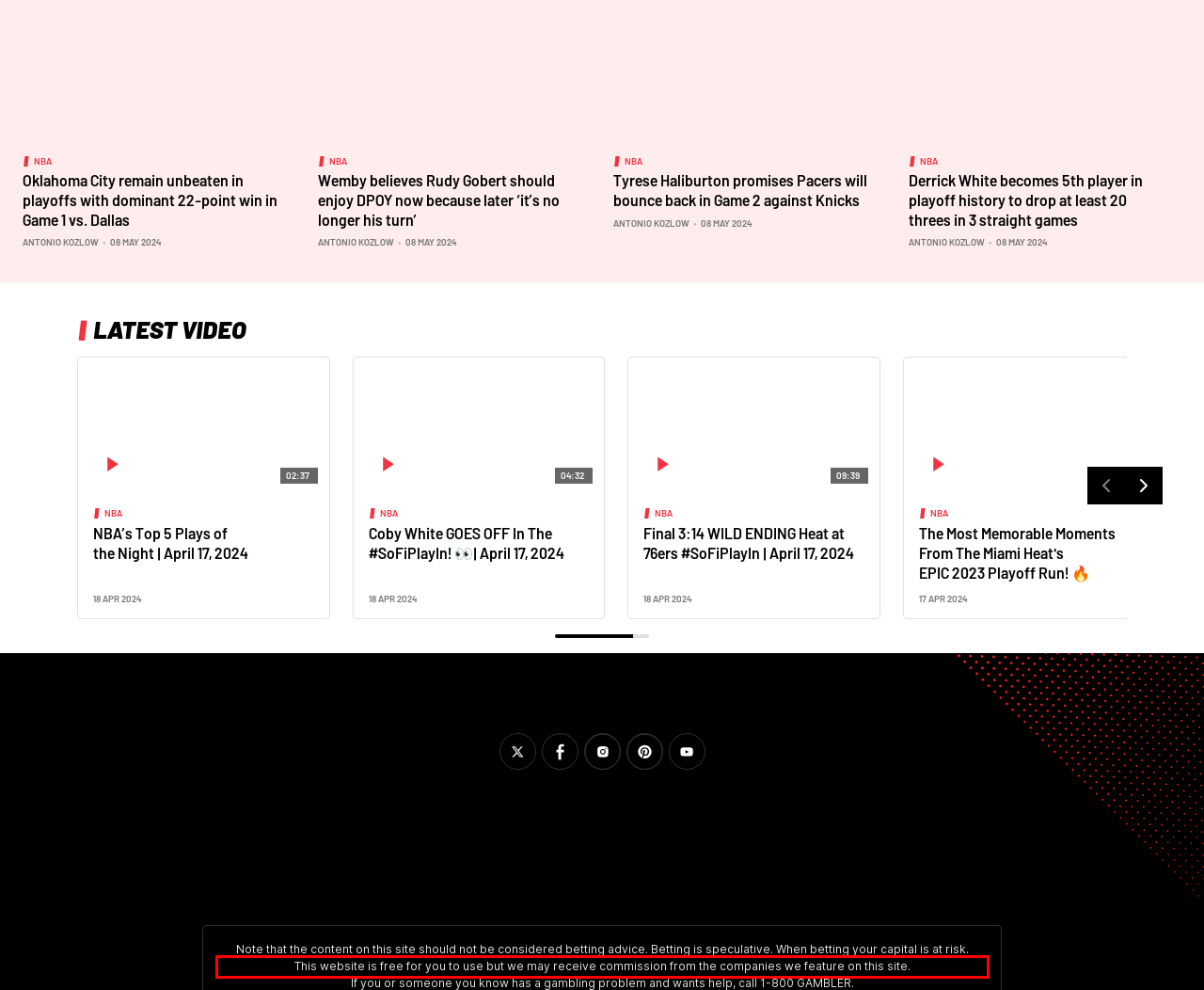Analyze the webpage screenshot and use OCR to recognize the text content in the red bounding box.

This website is free for you to use but we may receive commission from the companies we feature on this site.